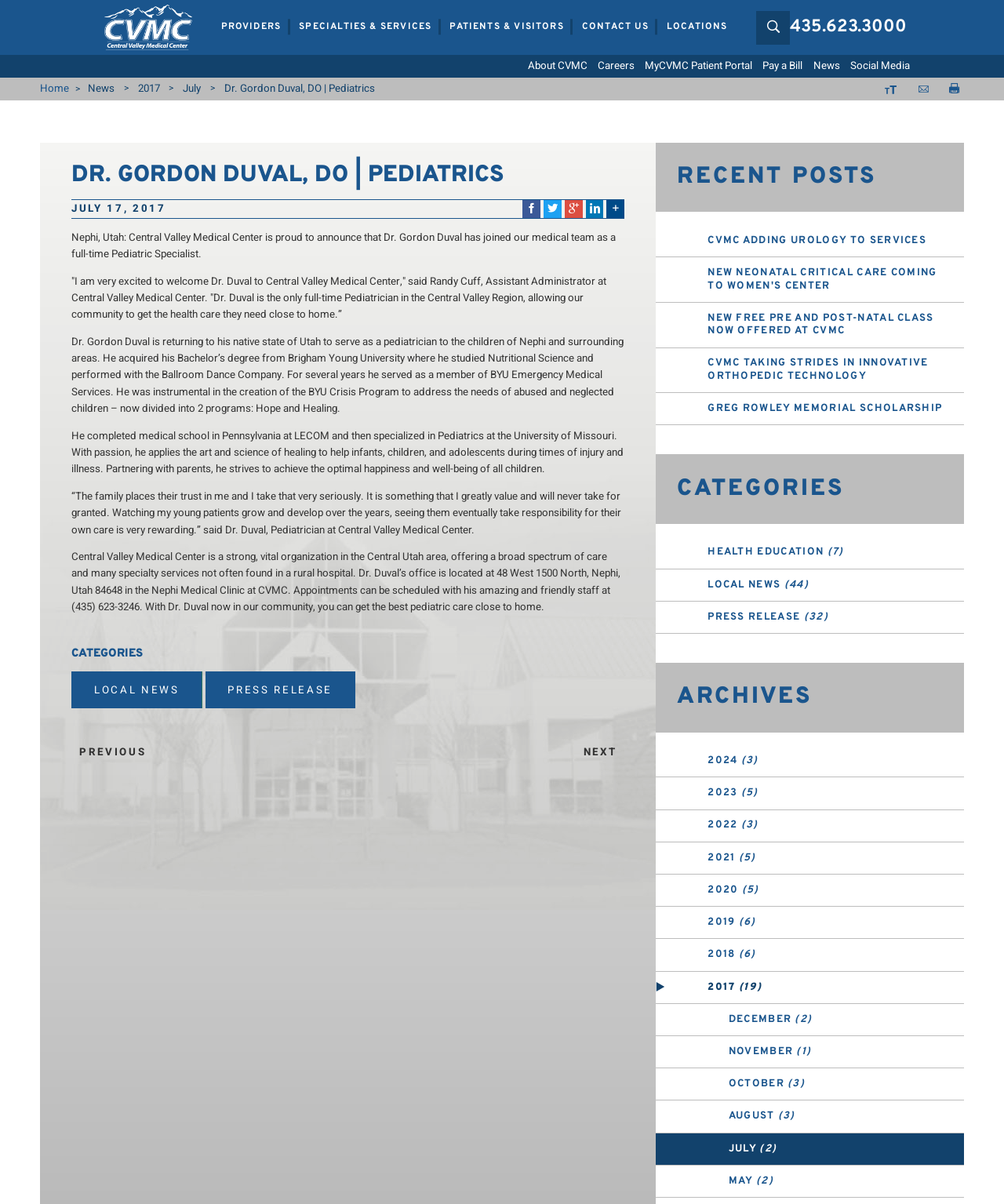Locate the bounding box coordinates of the clickable area needed to fulfill the instruction: "Contact us".

[0.571, 0.011, 0.655, 0.034]